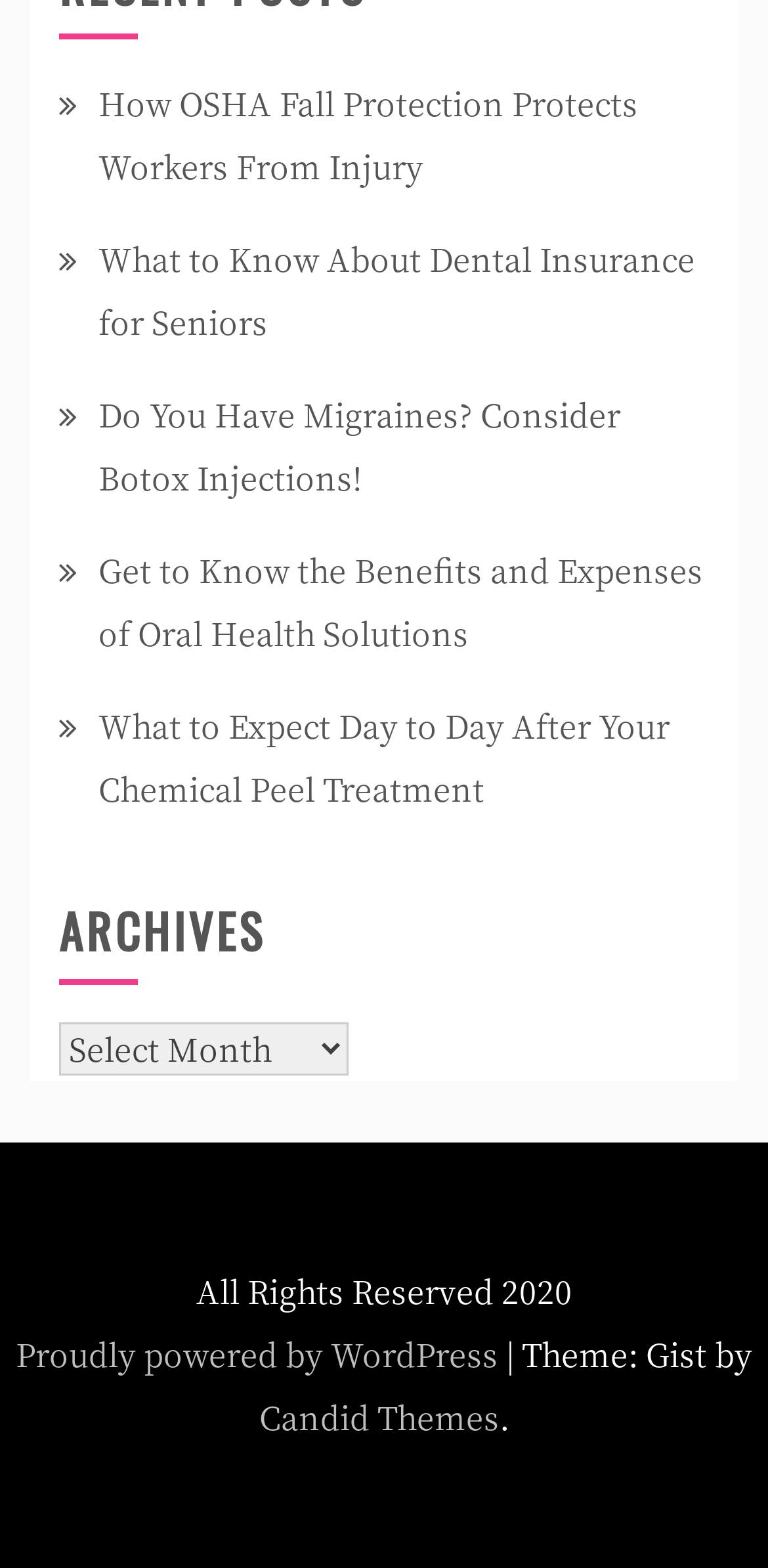What is the platform used to power the website?
Can you give a detailed and elaborate answer to the question?

The link at the bottom of the webpage reads 'Proudly powered by WordPress', which indicates that the platform used to power the website is WordPress.